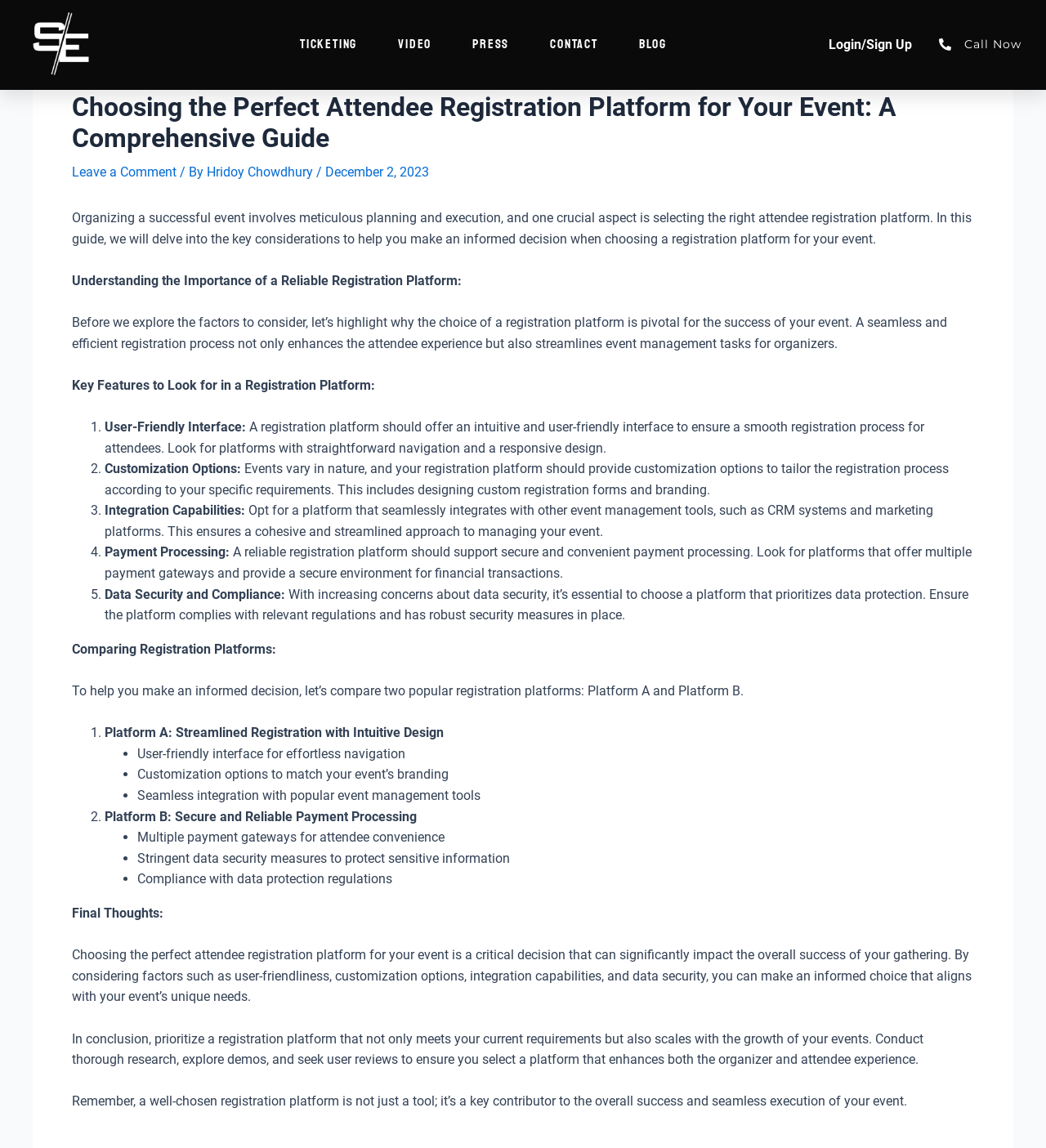Provide the bounding box coordinates of the section that needs to be clicked to accomplish the following instruction: "Click Leave a Comment."

[0.069, 0.143, 0.169, 0.156]